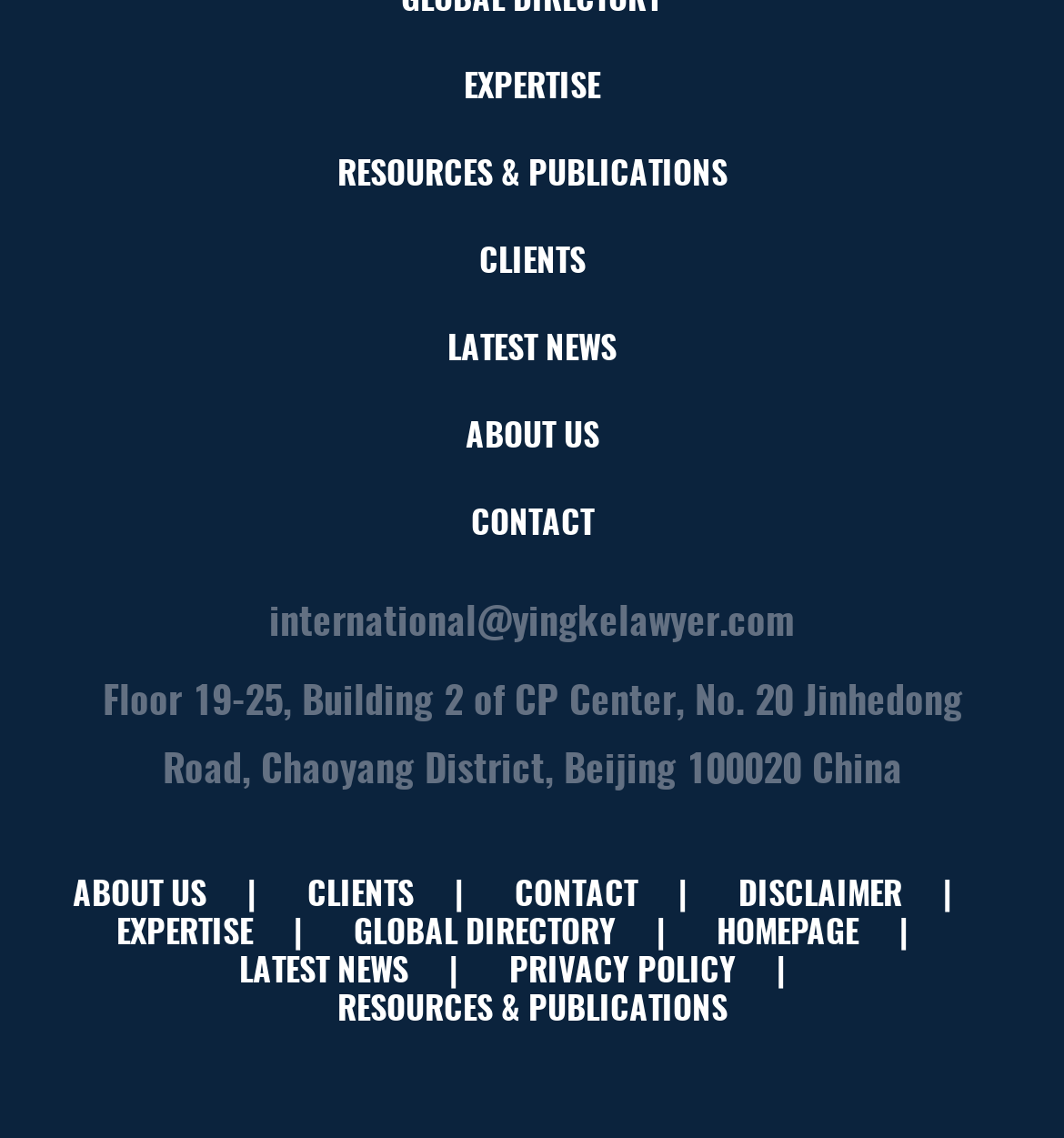Locate the bounding box coordinates of the element that needs to be clicked to carry out the instruction: "Learn about the law firm". The coordinates should be given as four float numbers ranging from 0 to 1, i.e., [left, top, right, bottom].

[0.437, 0.369, 0.563, 0.398]